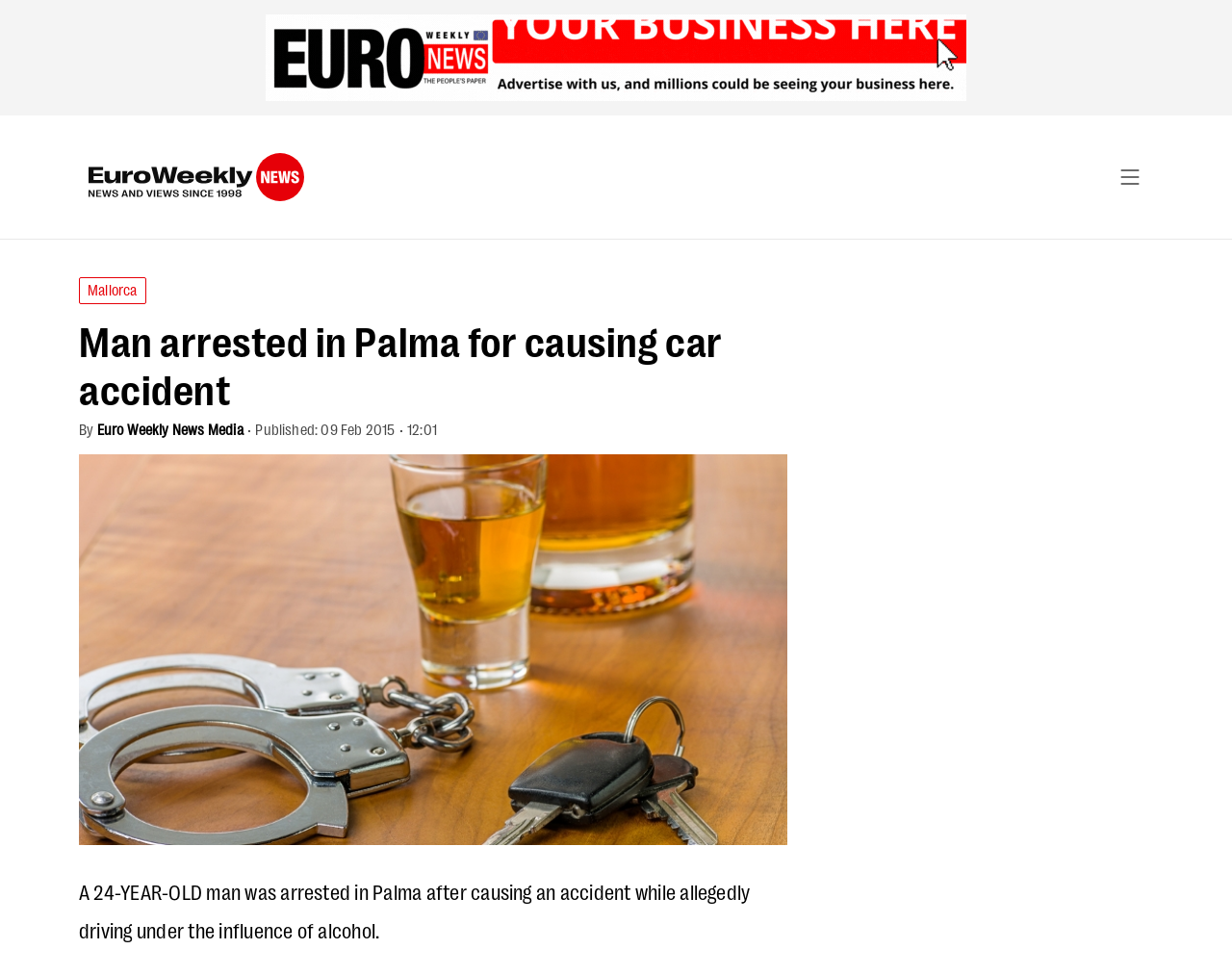Elaborate on the webpage's design and content in a detailed caption.

The webpage appears to be a news article from Euro Weekly News. At the top left, there is a logo of Euro Weekly News, which is an image. Next to the logo, there is a link to the news website. On the top right, there is a link to a specific section of the website, labeled "Mallorca".

Below the logo, there is a heading that reads "Man arrested in Palma for causing car accident", which is the title of the news article. Under the heading, there is a byline that says "By" followed by a link to "Euro Weekly News Media". The publication date and time of the article are also displayed, which is "09 Feb 2015 • 12:01".

To the right of the byline and publication date, there is a large image, which appears to be related to the news article. The image is sourced from shutterstock.com.

The main content of the news article is a paragraph of text that describes the incident, stating that a 24-year-old man was arrested in Palma after causing an accident while allegedly driving under the influence of alcohol. This text is located below the image and spans across the width of the page.